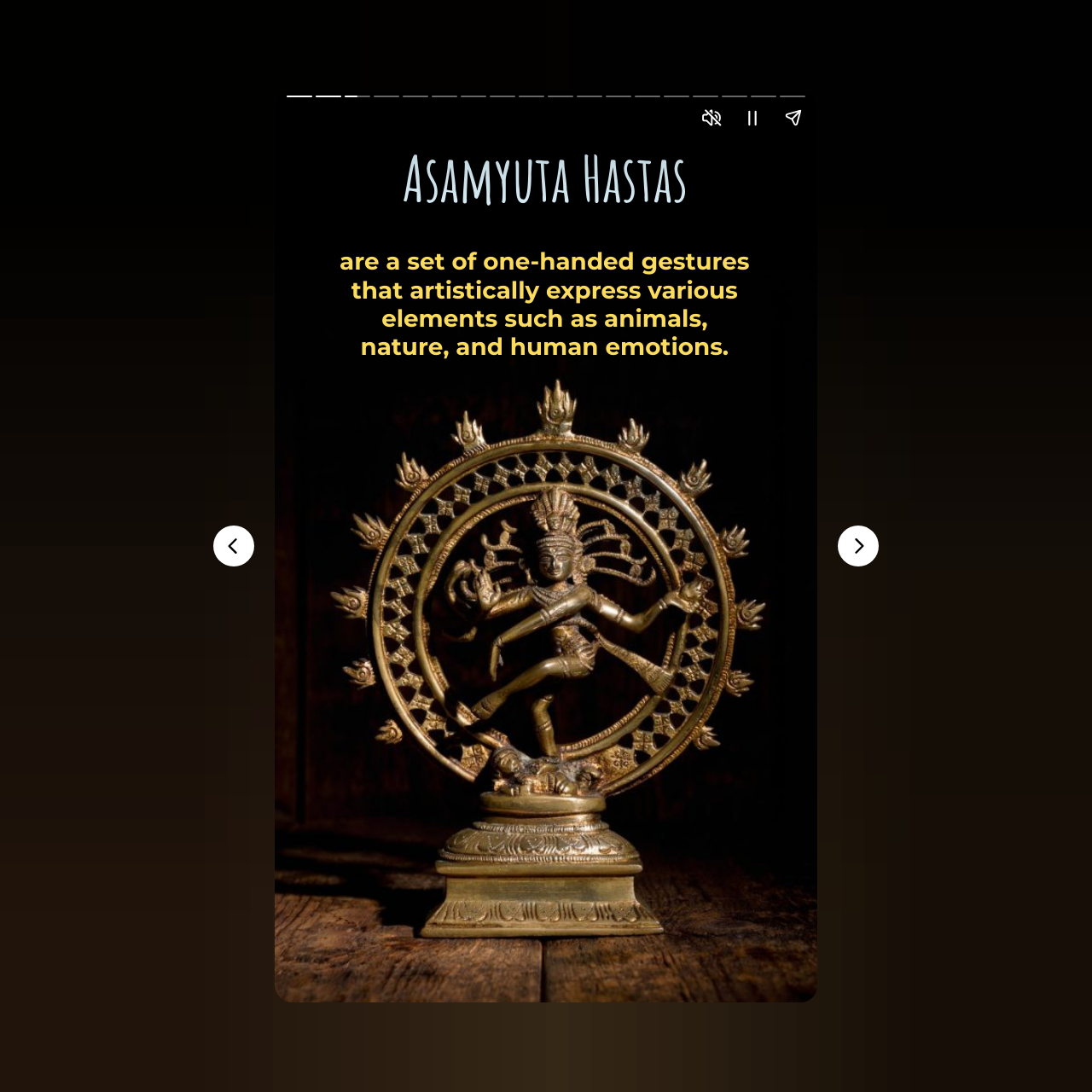What is the function of the 'Previous page' and 'Next page' buttons?
Please provide a comprehensive answer to the question based on the webpage screenshot.

These buttons are used to navigate between pages of the story, allowing the user to move forward or backward through the content, as they are placed at the bottom of the webpage.